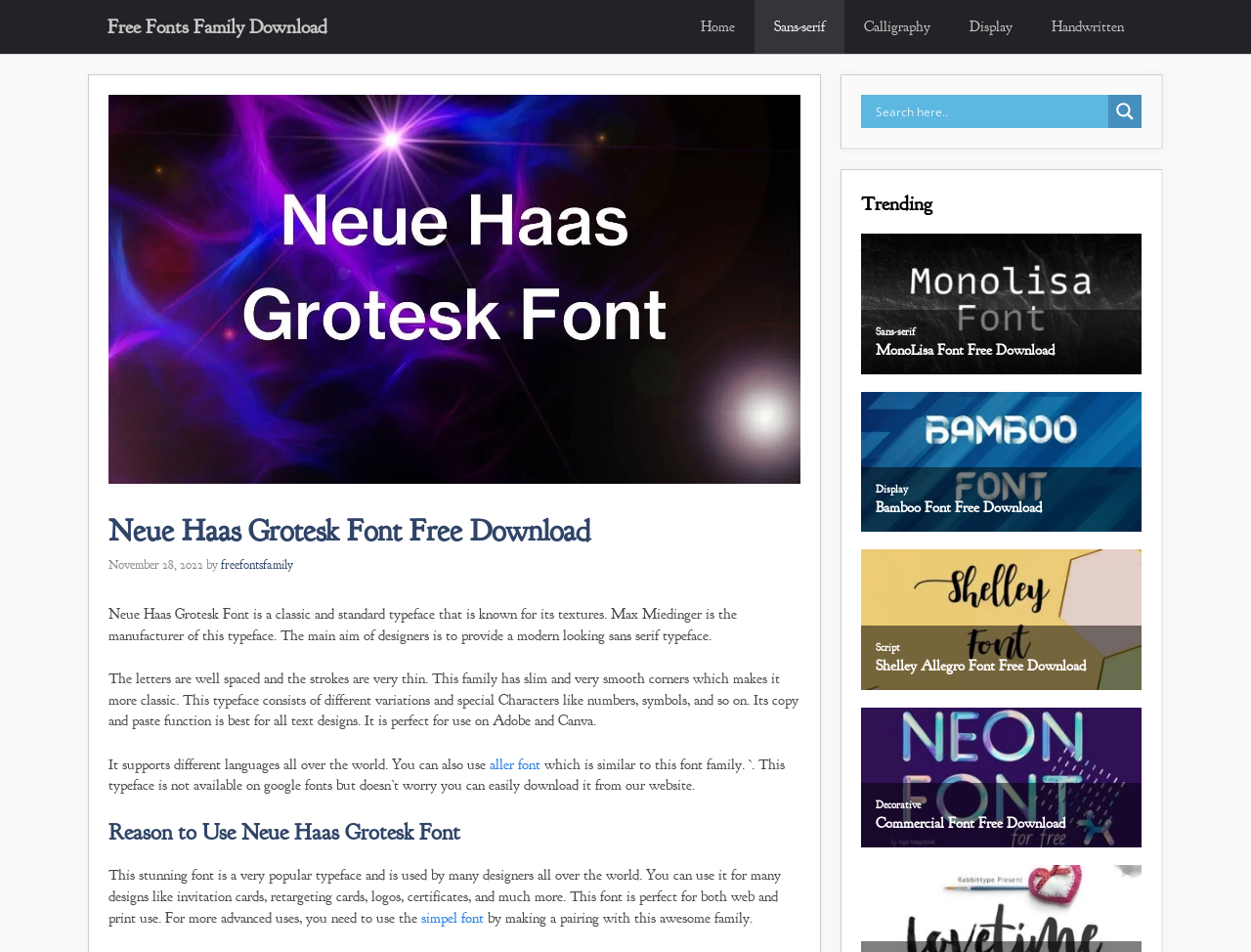Ascertain the bounding box coordinates for the UI element detailed here: "aria-label="Search input" name="phrase" placeholder="Search here.."". The coordinates should be provided as [left, top, right, bottom] with each value being a float between 0 and 1.

[0.7, 0.1, 0.882, 0.134]